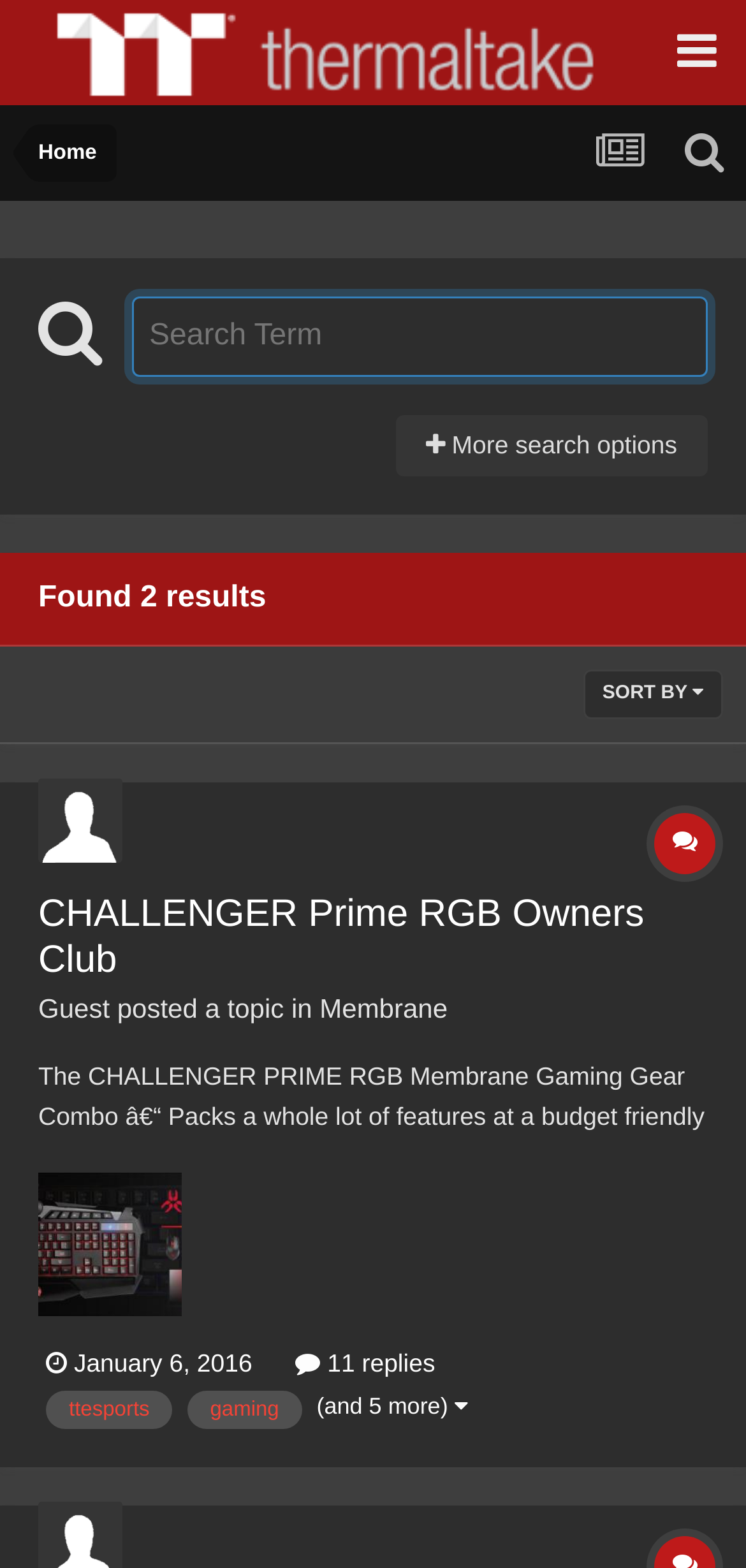Find the bounding box coordinates for the area you need to click to carry out the instruction: "Sort the results". The coordinates should be four float numbers between 0 and 1, indicated as [left, top, right, bottom].

[0.782, 0.428, 0.969, 0.459]